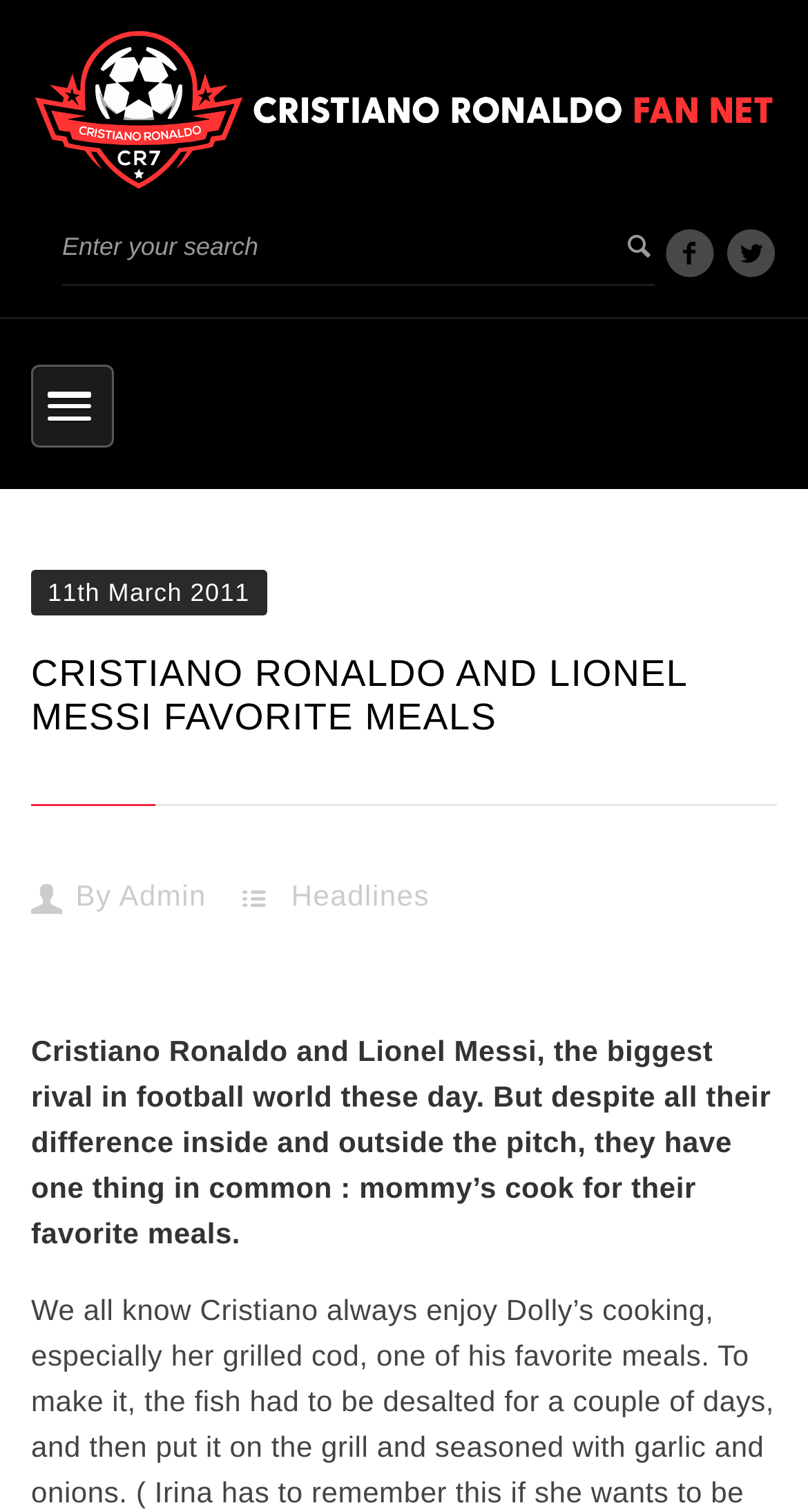Provide a brief response in the form of a single word or phrase:
What is the name of the website?

Cristiano Ronaldo Fan